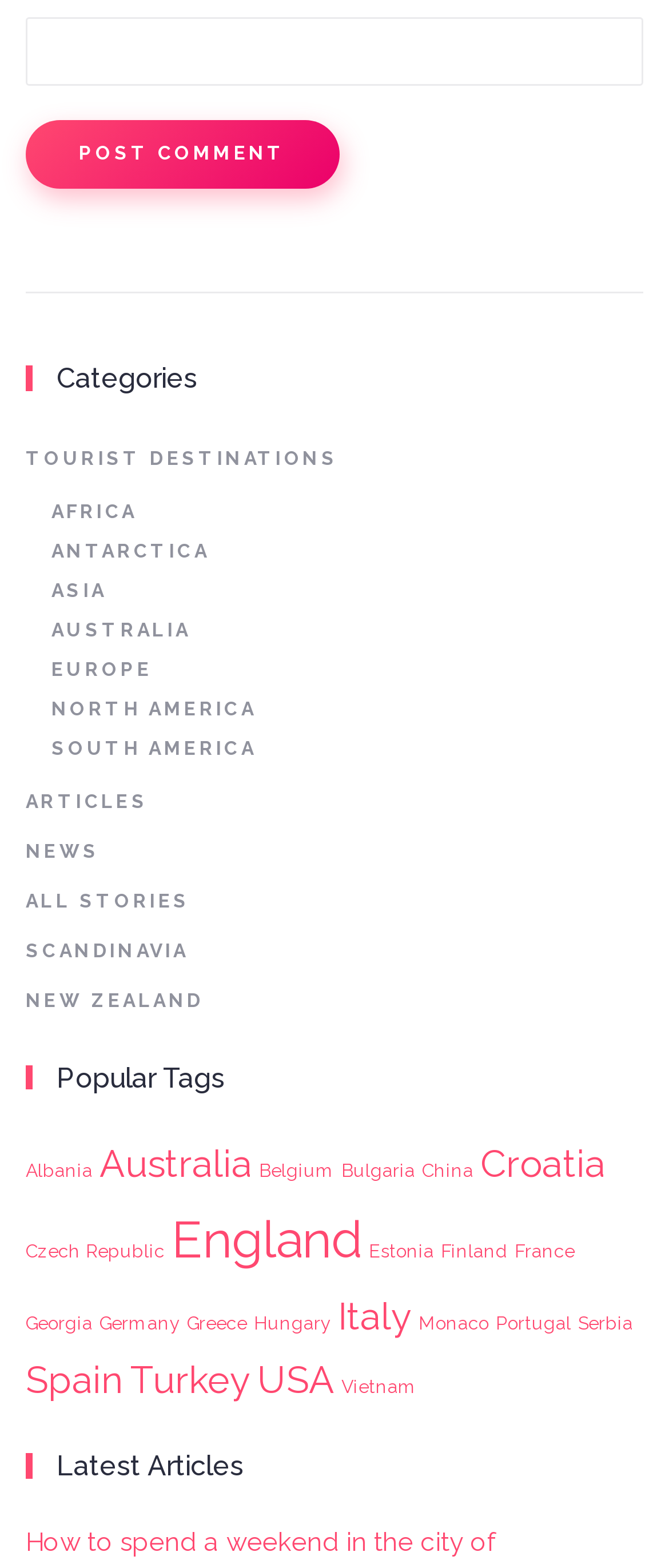What is the title of the last section?
Using the visual information, answer the question in a single word or phrase.

Latest Articles